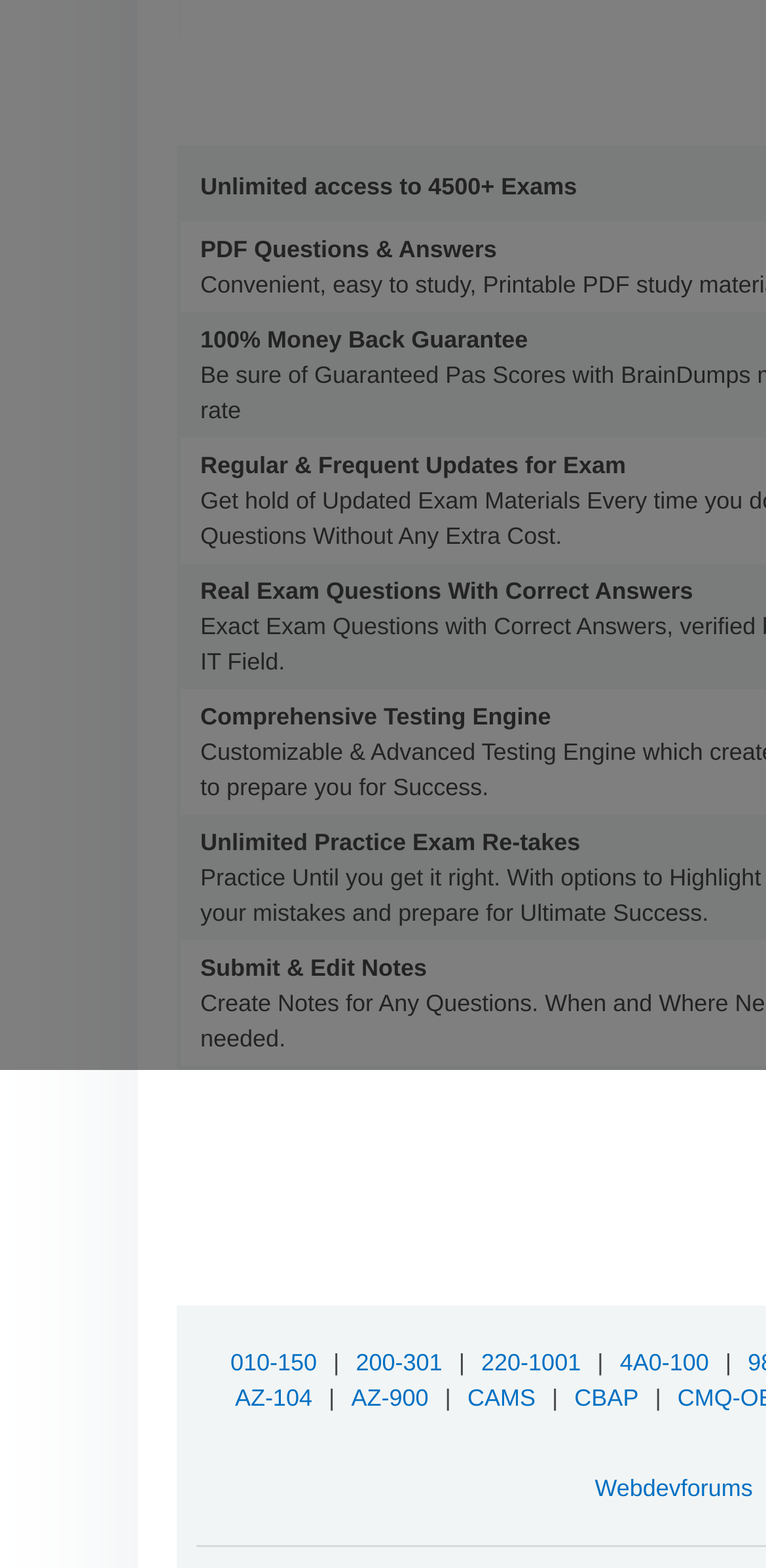Provide the bounding box coordinates of the HTML element this sentence describes: "Frequently Asked Questions". The bounding box coordinates consist of four float numbers between 0 and 1, i.e., [left, top, right, bottom].

None